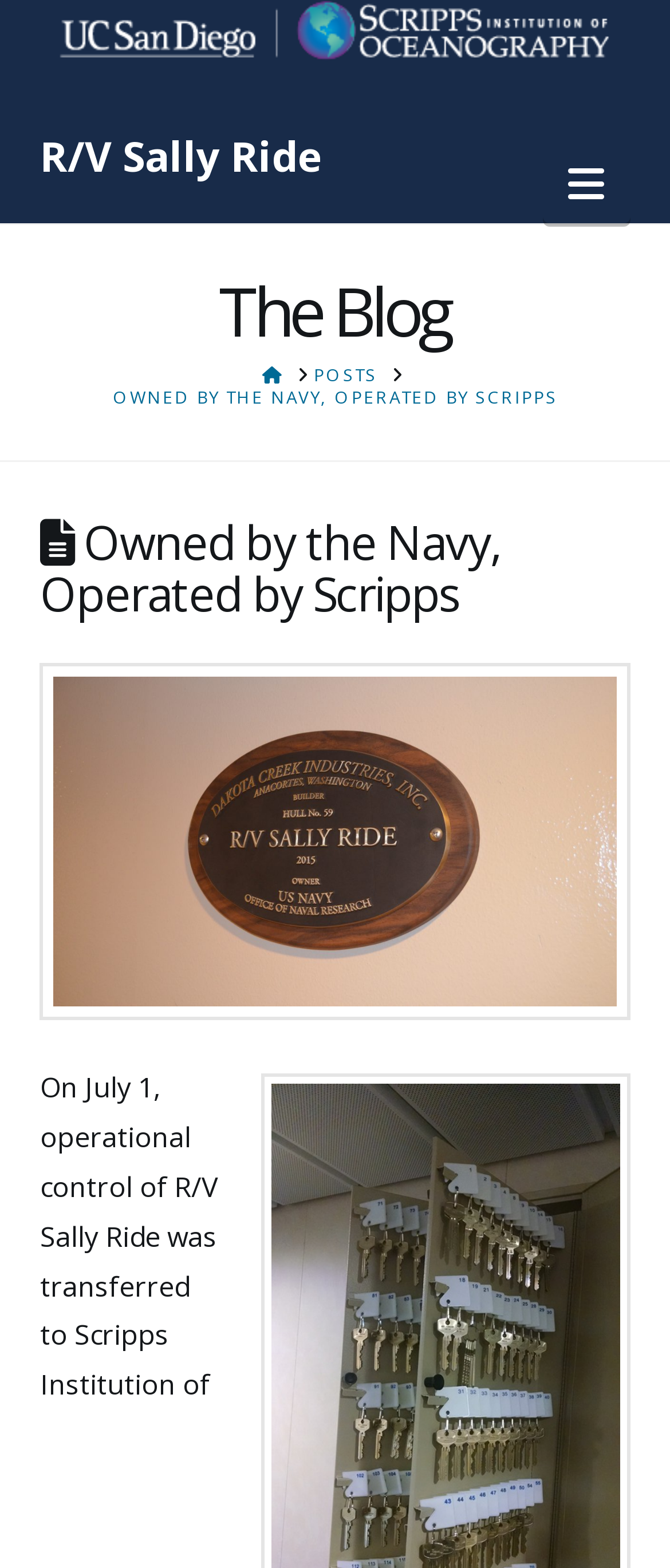Please identify the bounding box coordinates of the element I need to click to follow this instruction: "Read the latest blog post".

[0.06, 0.176, 0.94, 0.219]